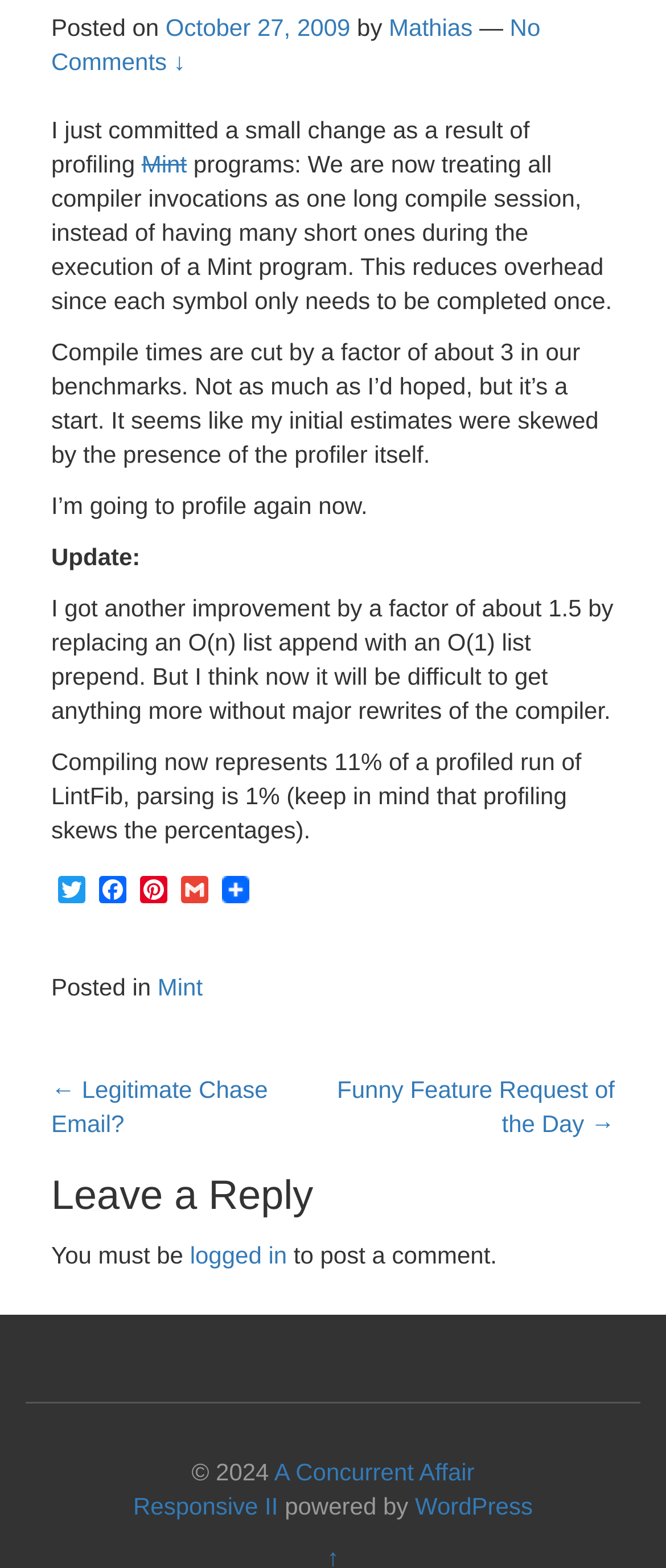Based on the description "parent_node: About Us", find the bounding box of the specified UI element.

None